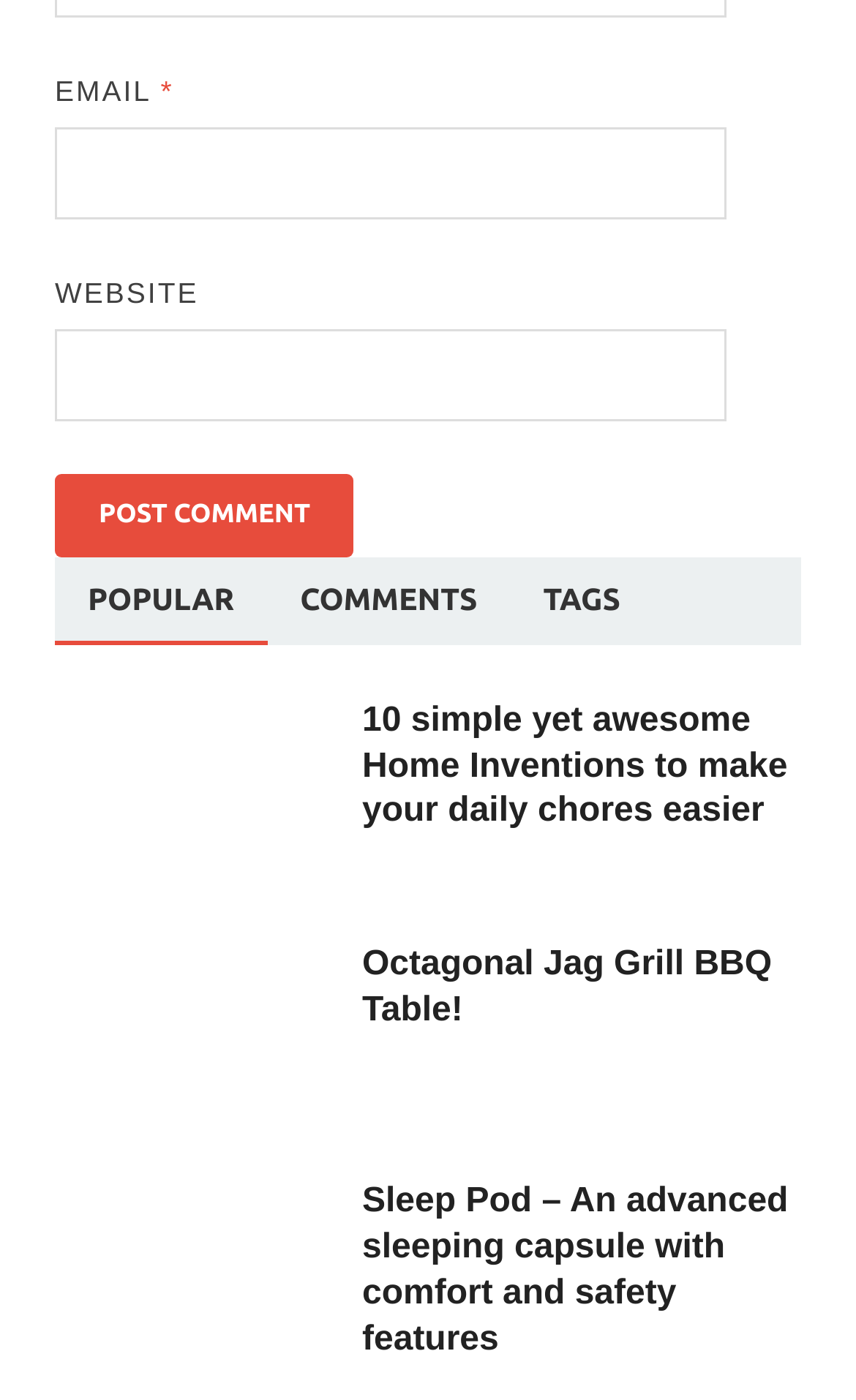Show the bounding box coordinates for the element that needs to be clicked to execute the following instruction: "Enter email address". Provide the coordinates in the form of four float numbers between 0 and 1, i.e., [left, top, right, bottom].

[0.064, 0.09, 0.849, 0.156]